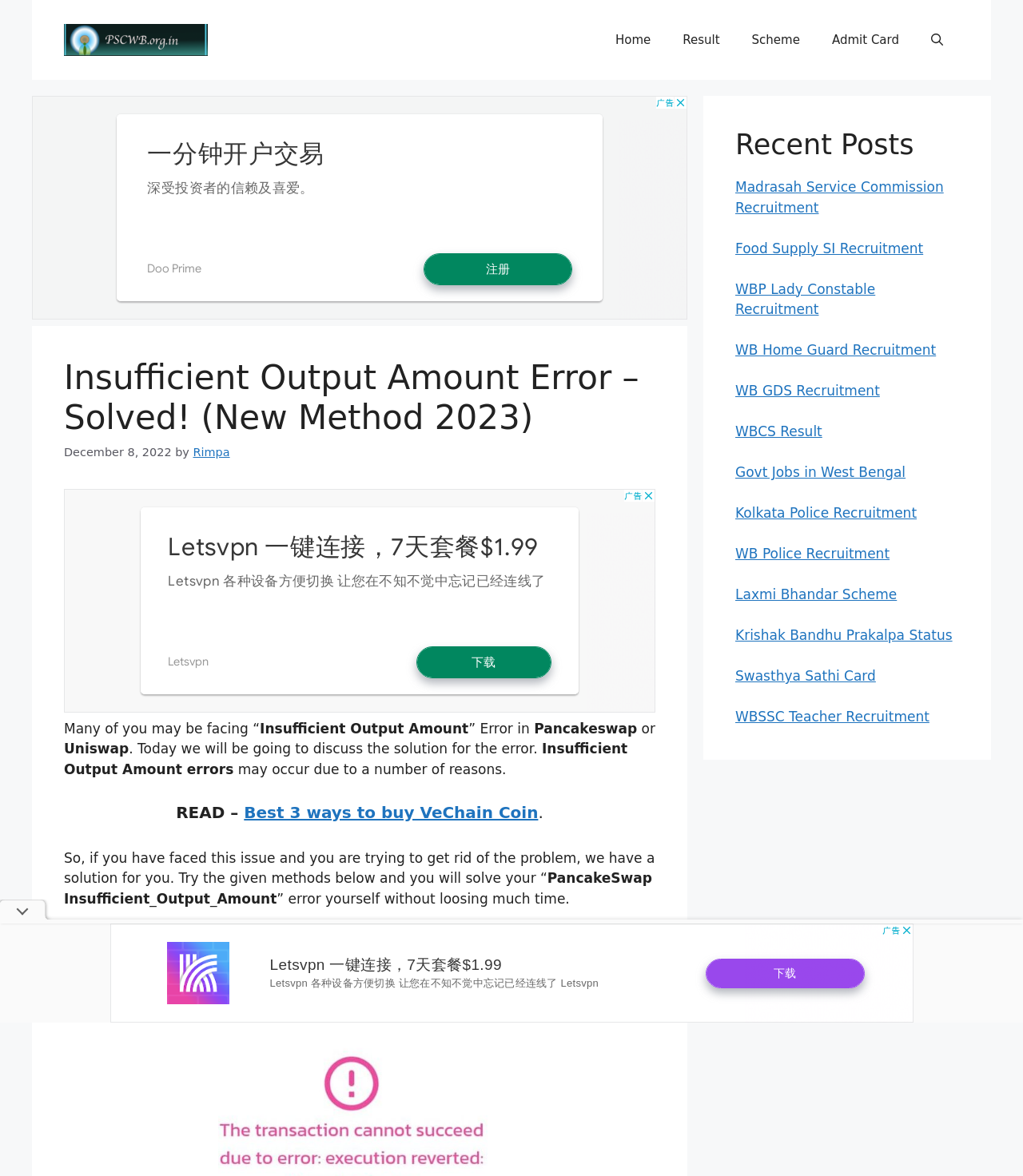Please provide the bounding box coordinates for the element that needs to be clicked to perform the following instruction: "Visit the 'Laxmi Bhandar Scheme' page". The coordinates should be given as four float numbers between 0 and 1, i.e., [left, top, right, bottom].

[0.719, 0.499, 0.877, 0.512]